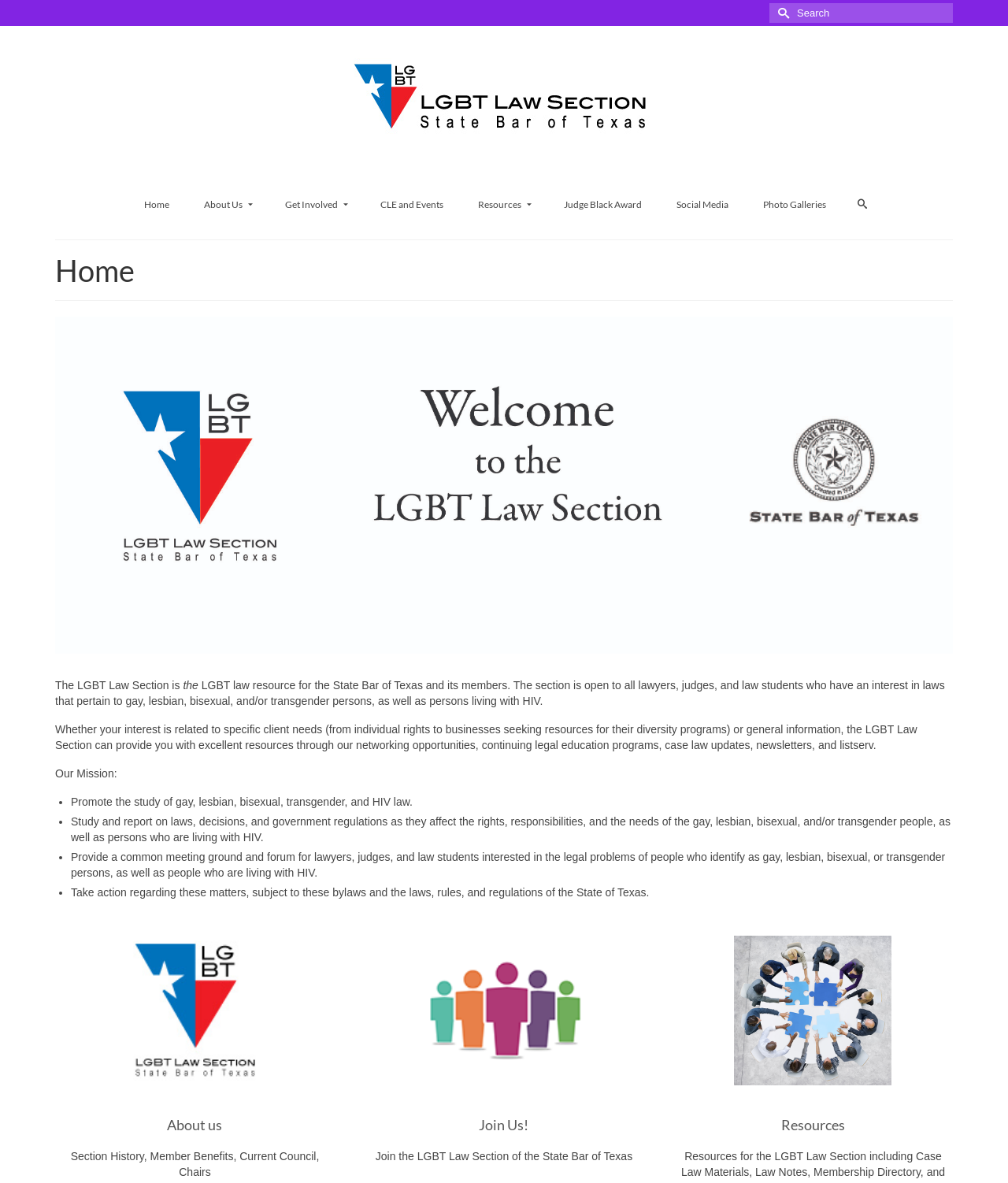Find the bounding box coordinates of the area that needs to be clicked in order to achieve the following instruction: "View more information about the ringing-theory mailing list". The coordinates should be specified as four float numbers between 0 and 1, i.e., [left, top, right, bottom].

None